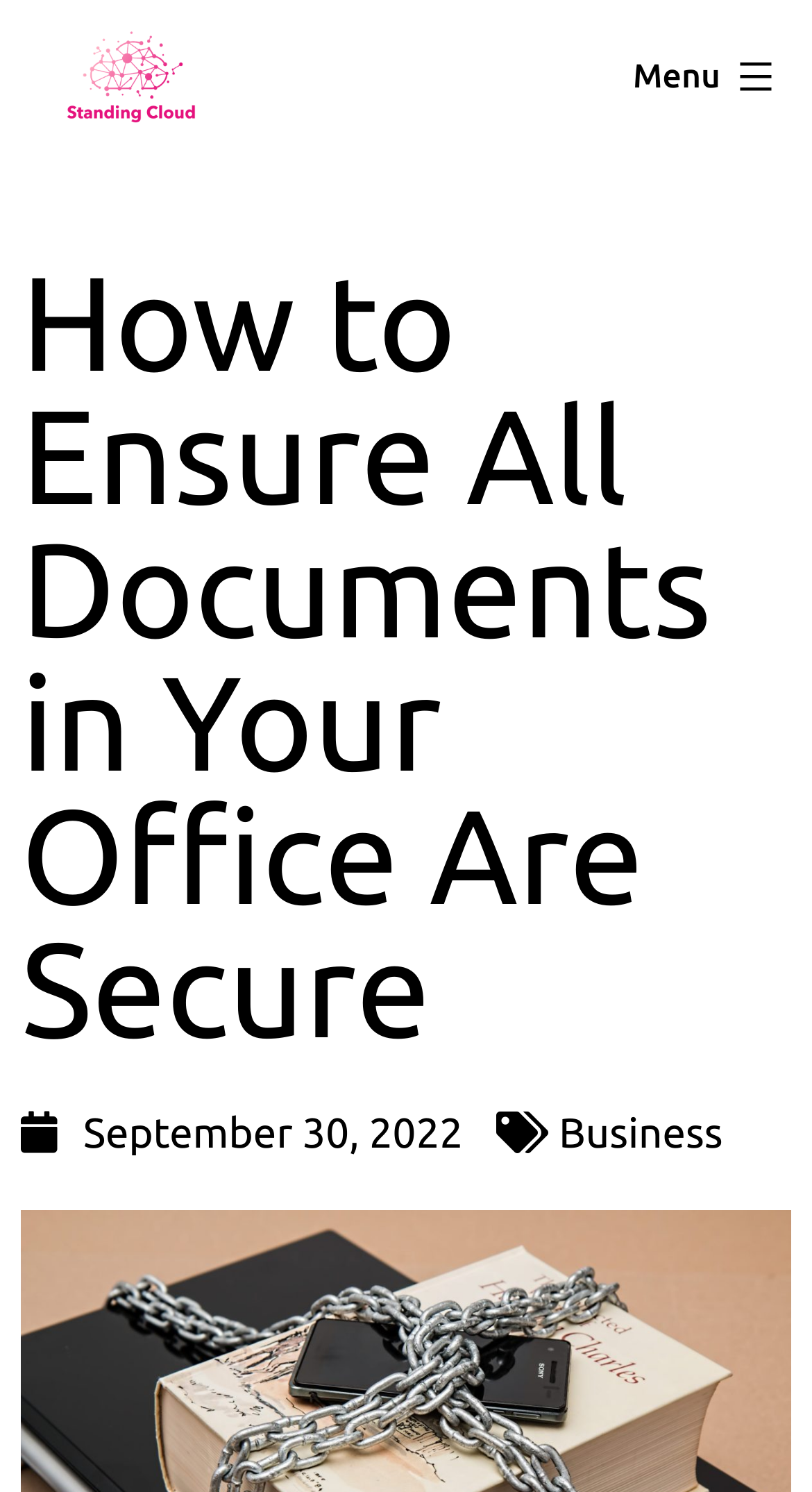Please provide the bounding box coordinates for the UI element as described: "alt="Prologue Cycling Magazine"". The coordinates must be four floats between 0 and 1, represented as [left, top, right, bottom].

None